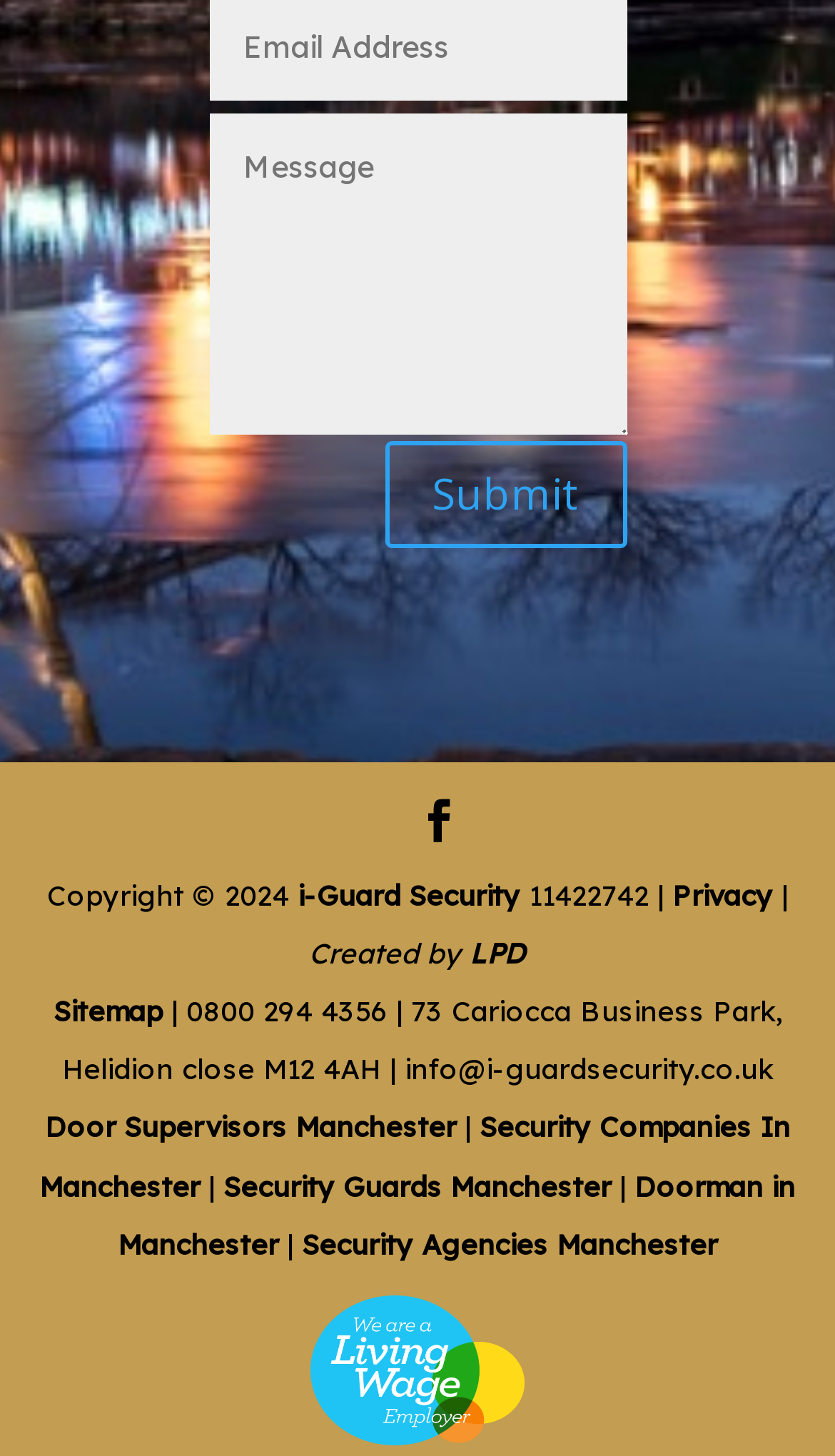What is the purpose of the textbox?
Answer the question with a thorough and detailed explanation.

The textbox is likely used for inputting some information, possibly a search query or a form submission, as it is accompanied by a 'Submit' button.